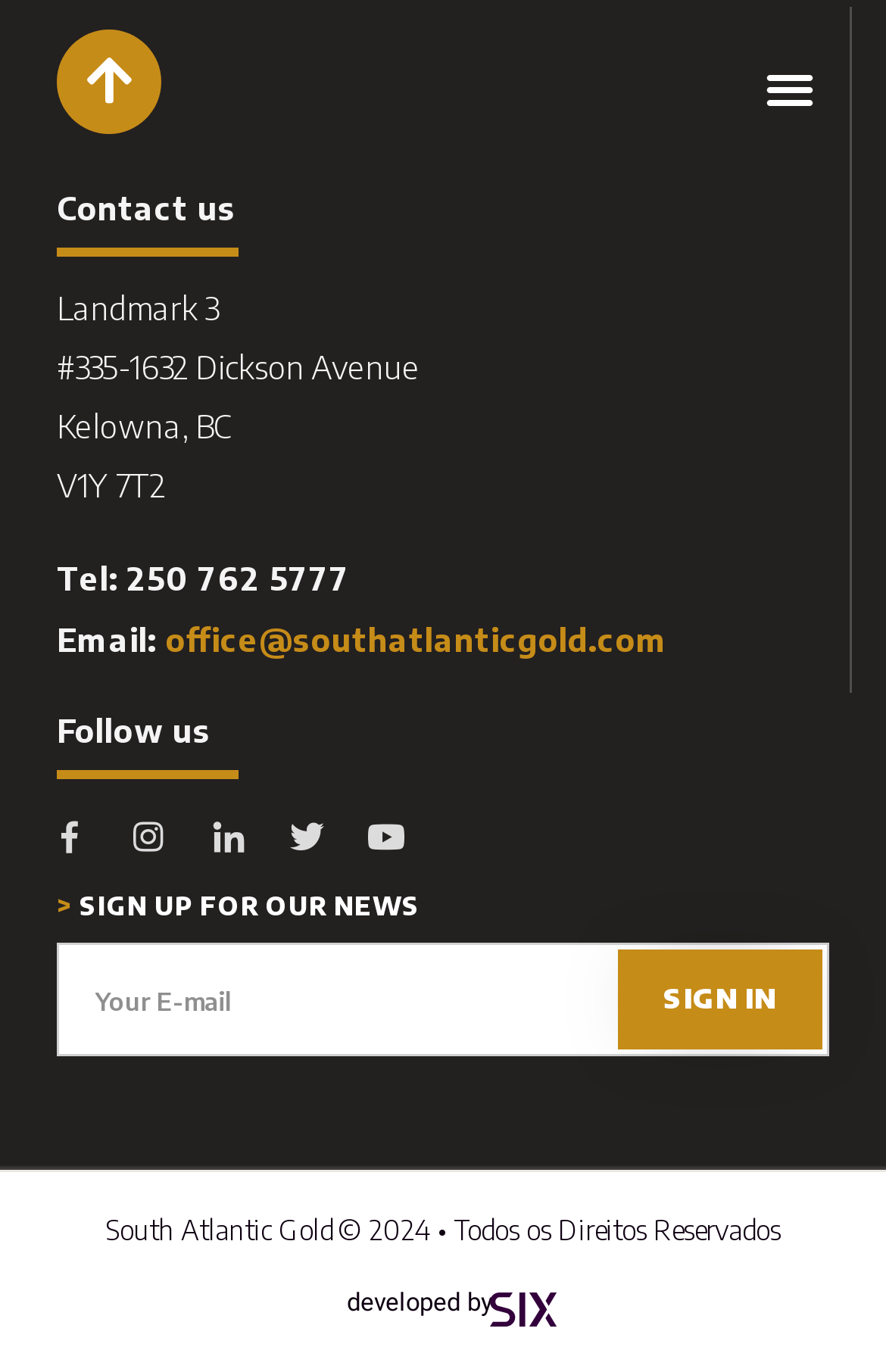Using a single word or phrase, answer the following question: 
How many social media links are there?

4